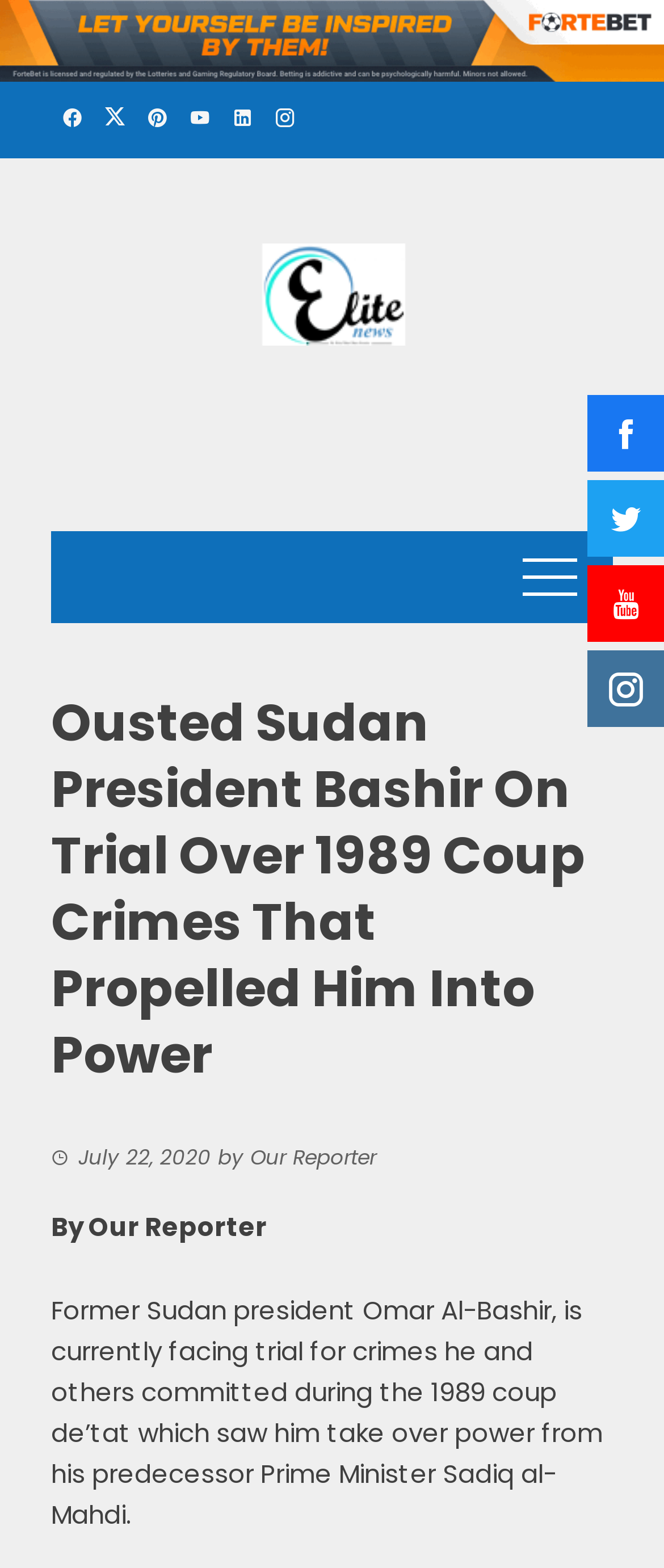When was the article published?
Analyze the image and provide a thorough answer to the question.

The publication date of the article is mentioned as July 22, 2020, which is indicated by the time element with the text 'July 22, 2020'.